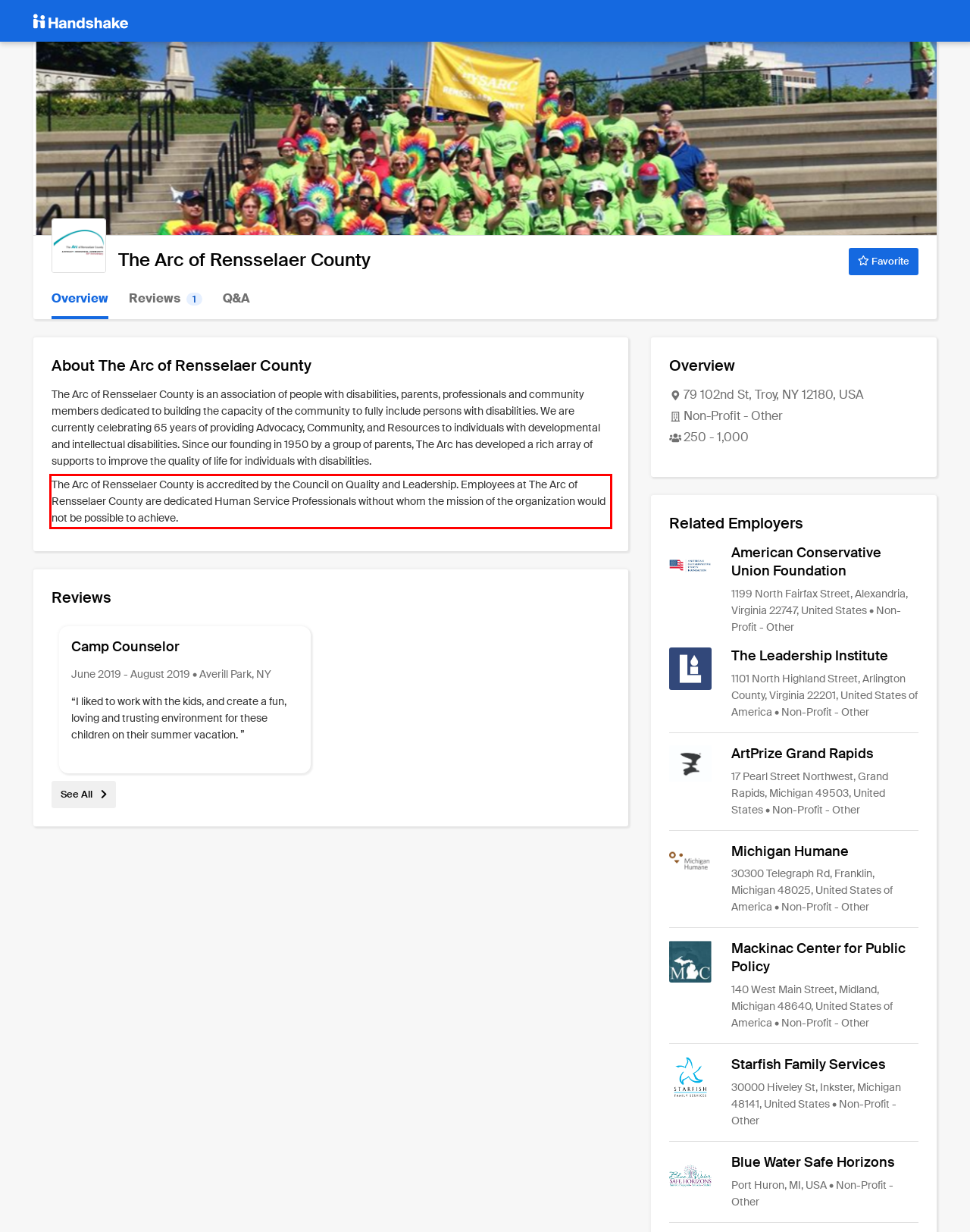Observe the screenshot of the webpage that includes a red rectangle bounding box. Conduct OCR on the content inside this red bounding box and generate the text.

The Arc of Rensselaer County is accredited by the Council on Quality and Leadership. Employees at The Arc of Rensselaer County are dedicated Human Service Professionals without whom the mission of the organization would not be possible to achieve.